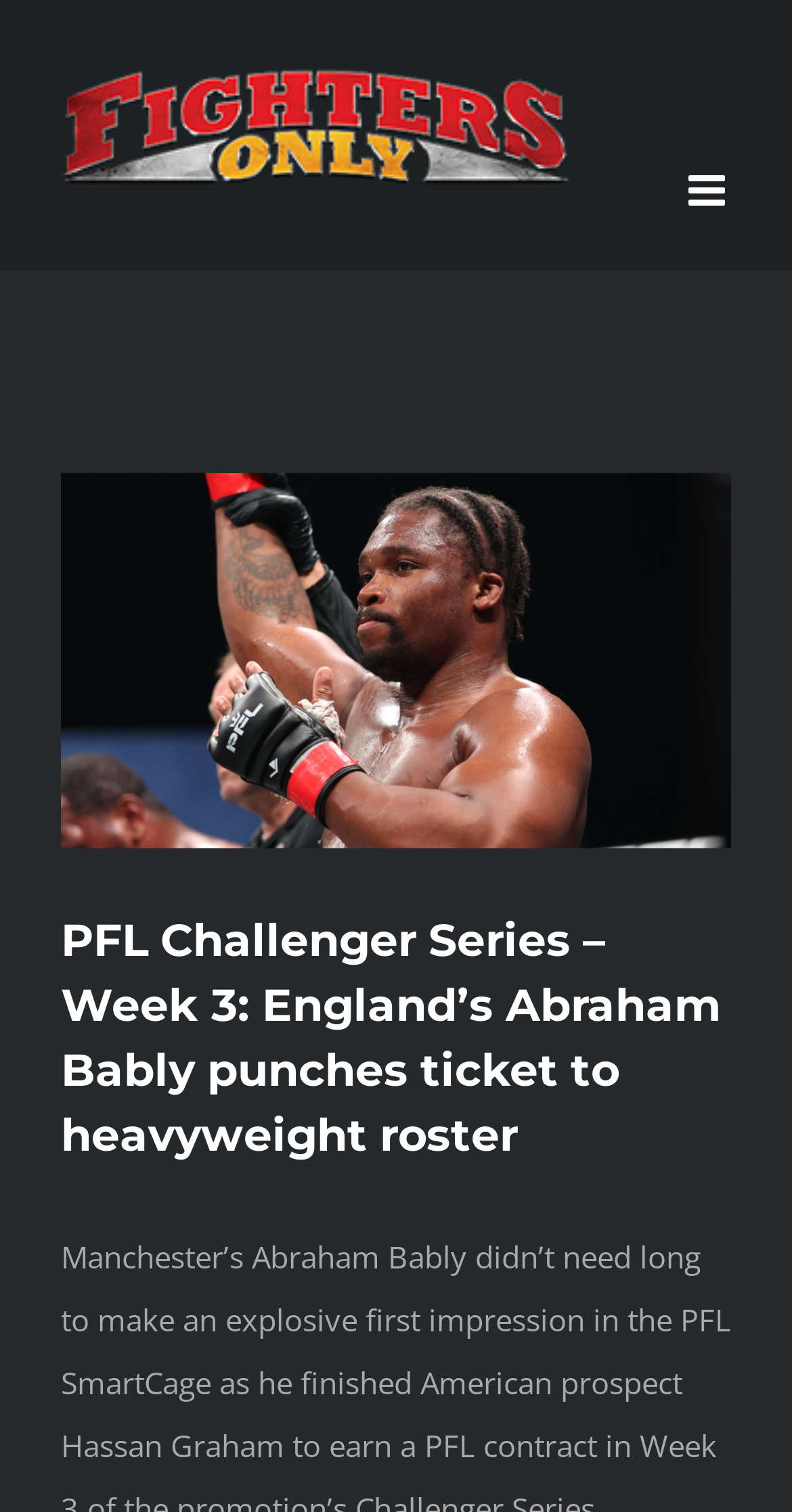Locate the heading on the webpage and return its text.

PFL Challenger Series – Week 3: England’s Abraham Bably punches ticket to heavyweight roster